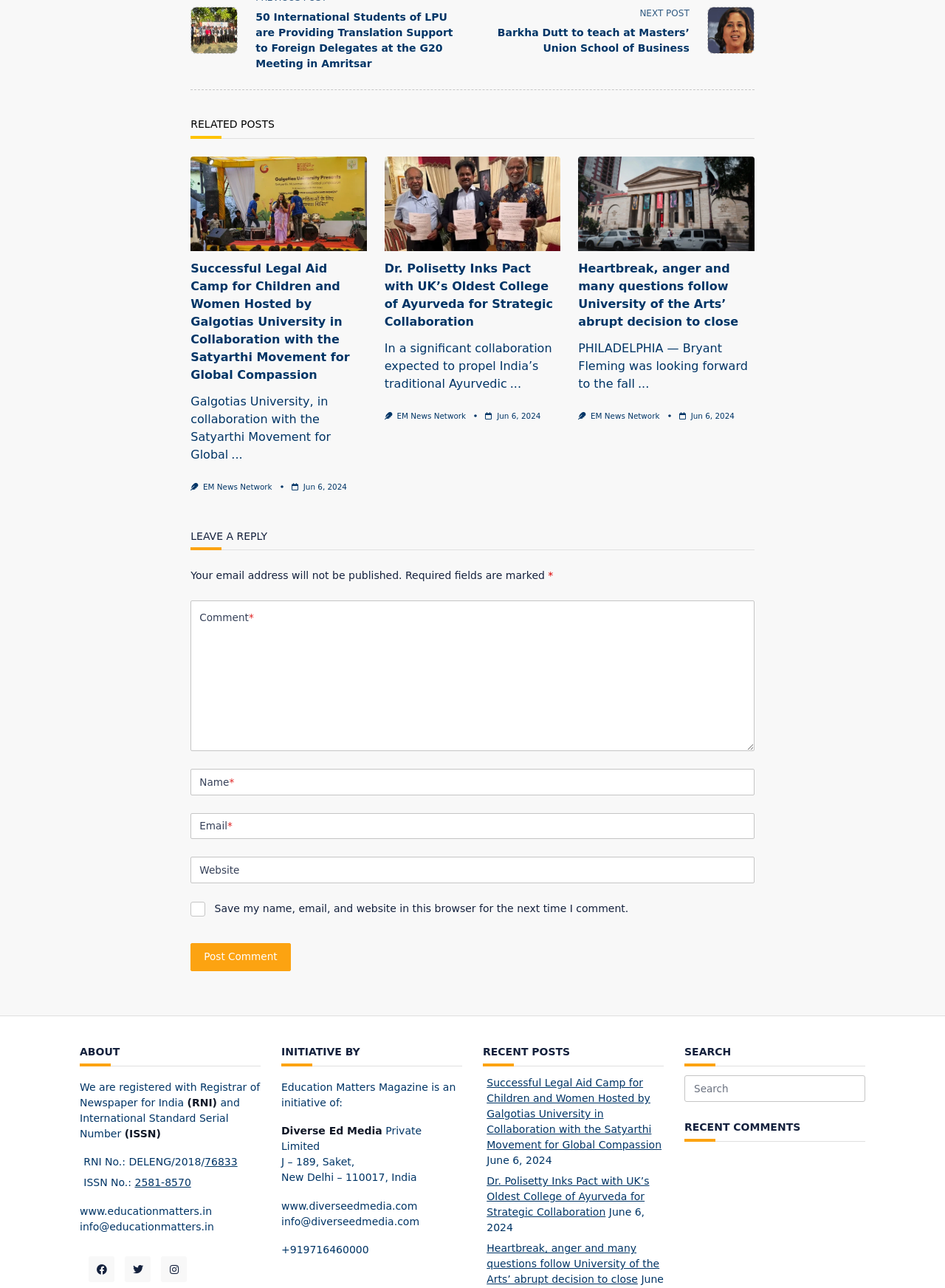Please indicate the bounding box coordinates for the clickable area to complete the following task: "Read the 'RELATED POSTS' section". The coordinates should be specified as four float numbers between 0 and 1, i.e., [left, top, right, bottom].

[0.202, 0.091, 0.798, 0.108]